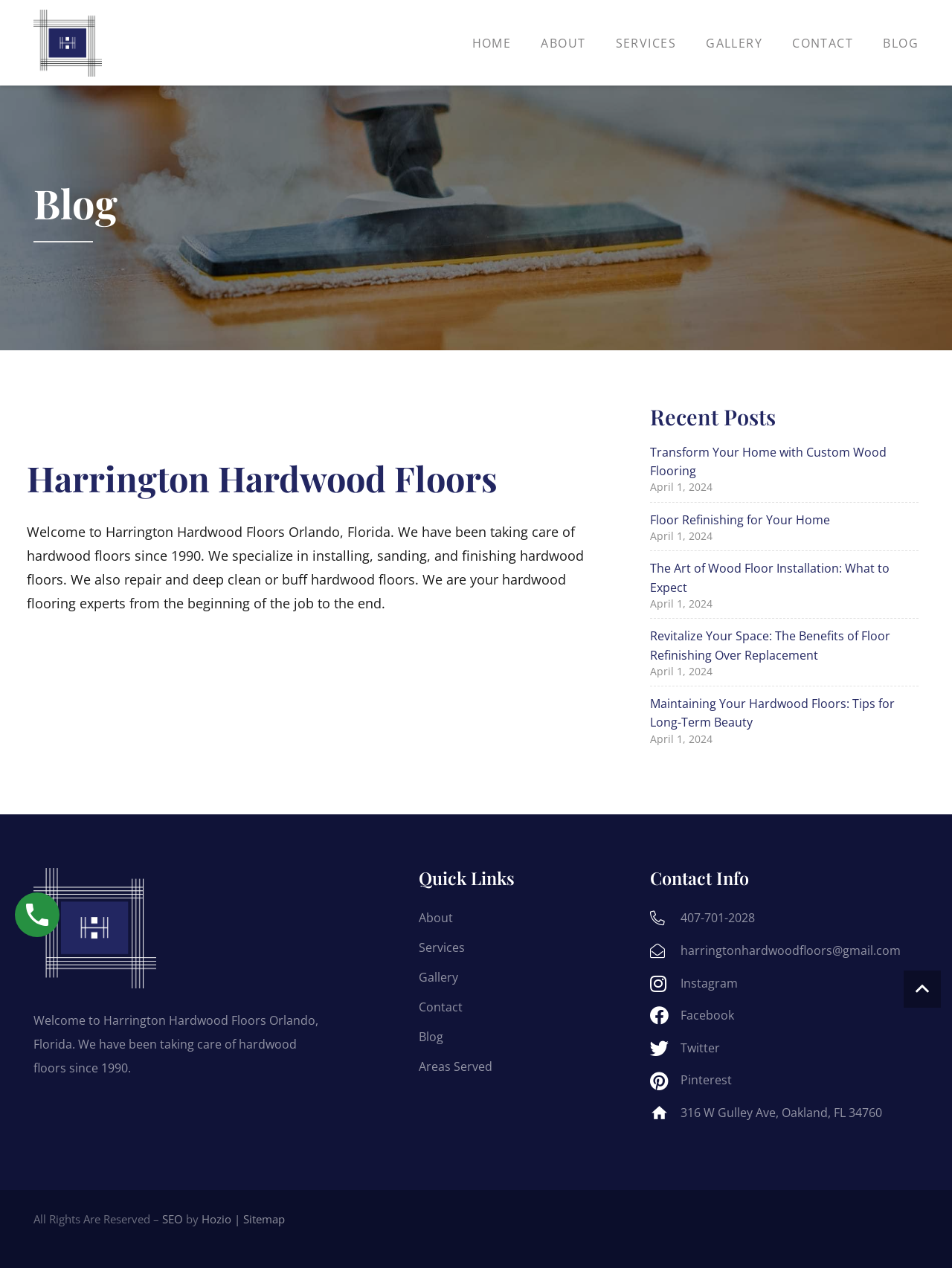Find the bounding box coordinates for the area that must be clicked to perform this action: "Click the 'Add to cart' button for 'Pandemic: Hot Zone America (Nordic)'".

None